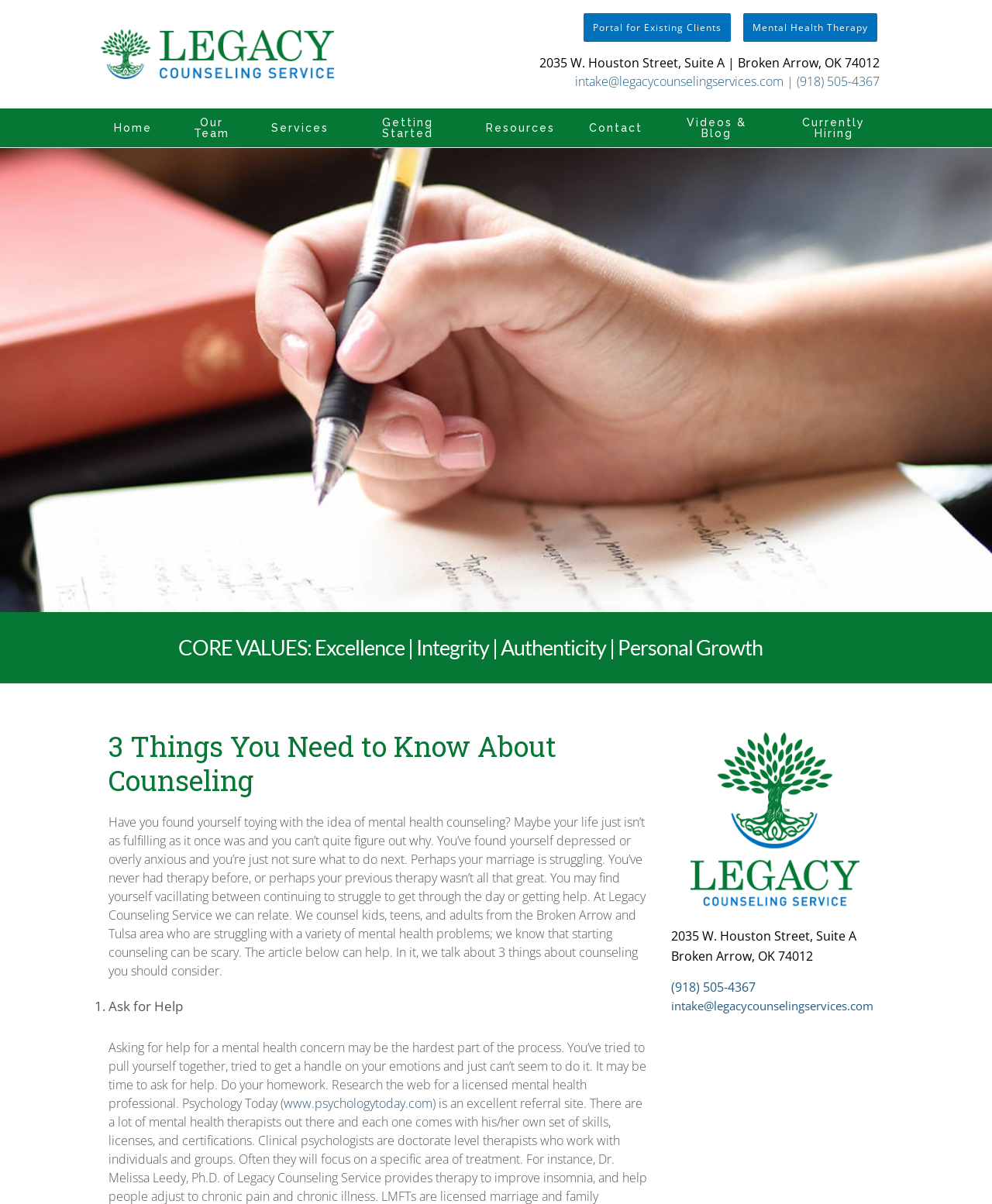Please identify the bounding box coordinates of the element that needs to be clicked to perform the following instruction: "Call the phone number".

[0.803, 0.06, 0.887, 0.074]